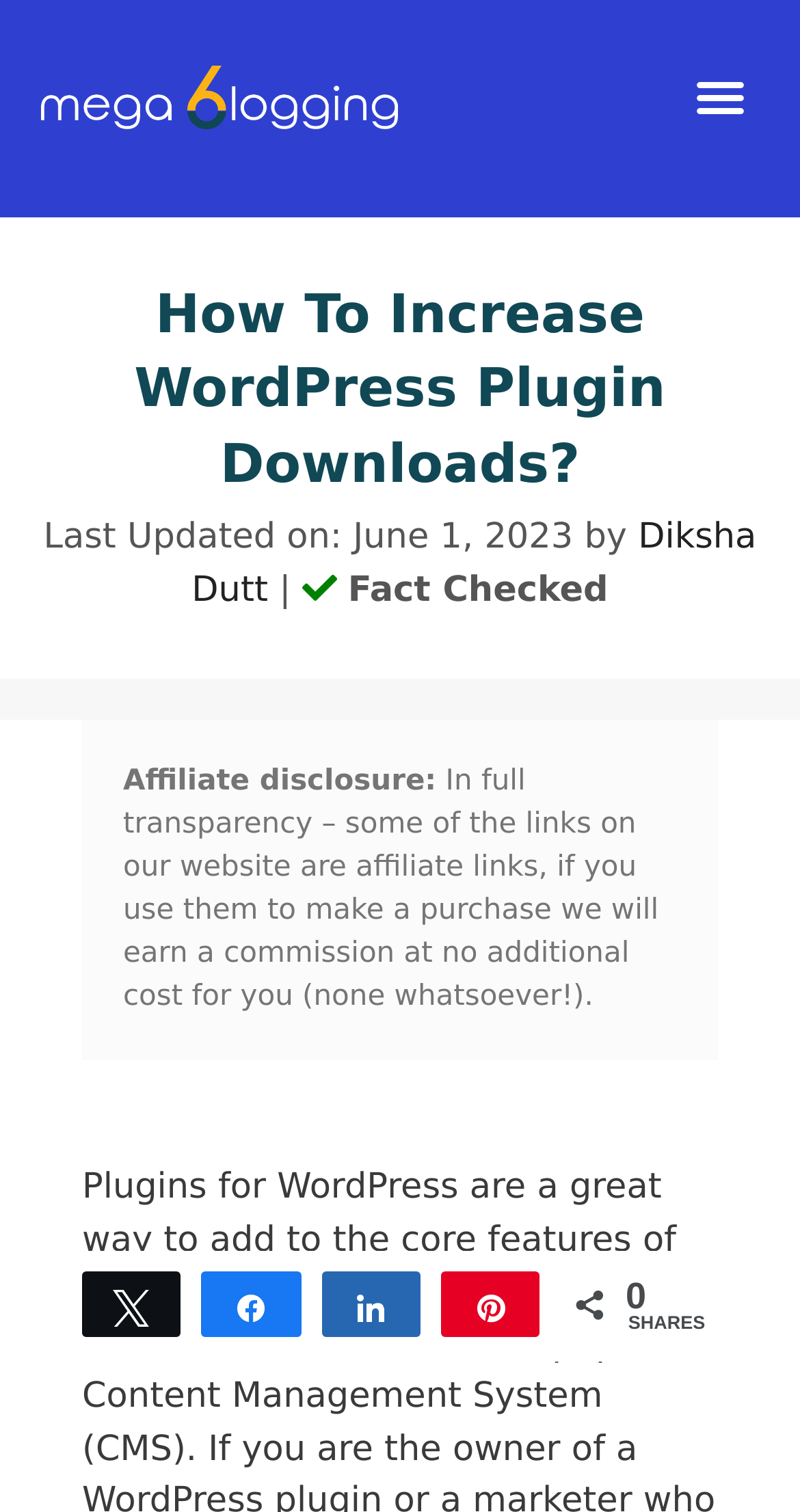Extract the text of the main heading from the webpage.

How To Increase WordPress Plugin Downloads?